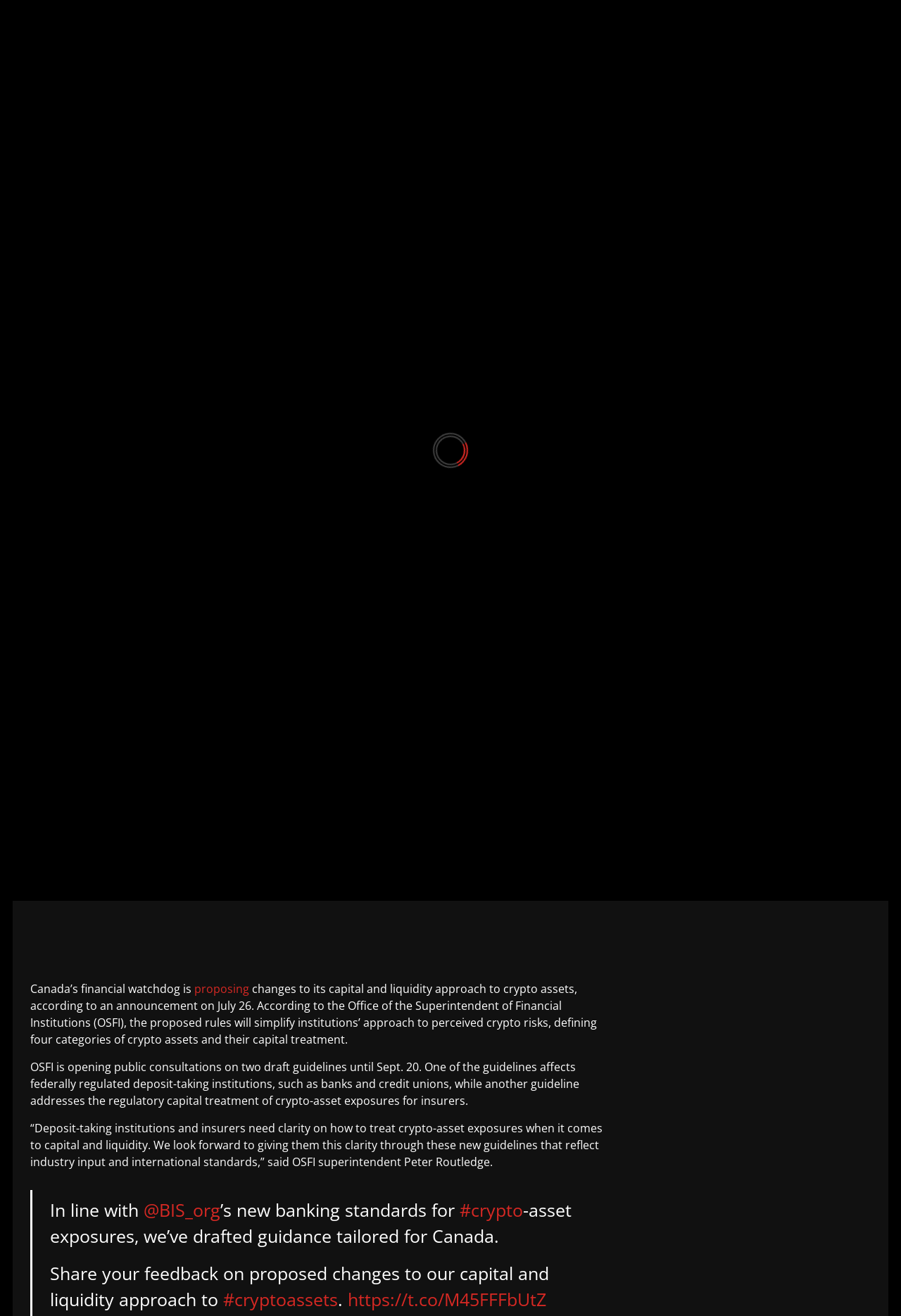Offer a meticulous description of the webpage's structure and content.

The webpage appears to be a news article about Canada's financial watchdog proposing changes to its capital and liquidity approach to crypto assets. At the top of the page, there is a date "May 10, 2024" and a link to "Cyber Sploits" with a description "Cyber Exploit hunters". There is also a search icon on the top right corner.

Below the top section, there is a navigation bar with breadcrumbs, showing the path "Home > 2023 > July > 26 > Canada proposes new capital rules for crypto holdings". 

The main content of the article starts with a header section that includes links to related topics such as "Banks", "Canada", and "Cryptocurrencies". The article title "Canada proposes new capital rules for crypto holdings" is displayed prominently. 

The article text begins with a brief introduction, followed by a detailed explanation of the proposed changes, including the definition of four categories of crypto assets and their capital treatment. There are also quotes from OSFI superintendent Peter Routledge and information about public consultations on the draft guidelines.

Throughout the article, there are links to related topics, such as "@BIS_org" and "#crypto", as well as a call to action to share feedback on the proposed changes. At the bottom of the article, there is a link to a URL "https://t.co/M45FFFbUtZ". 

On the right side of the article, there is a "WATCH ONLINE" link. There is also an image, but its content is not described.